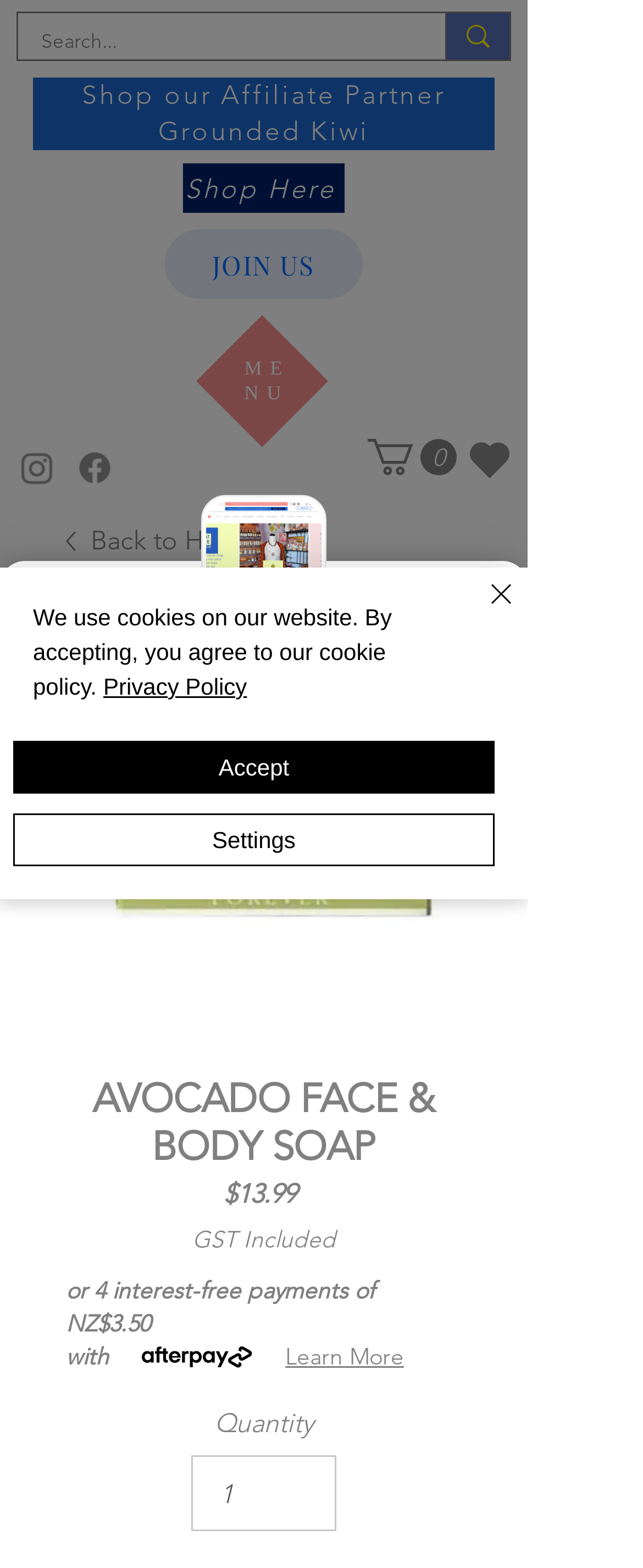Can you pinpoint the bounding box coordinates for the clickable element required for this instruction: "Shop affiliate partner Grounded Kiwi"? The coordinates should be four float numbers between 0 and 1, i.e., [left, top, right, bottom].

[0.026, 0.049, 0.795, 0.097]